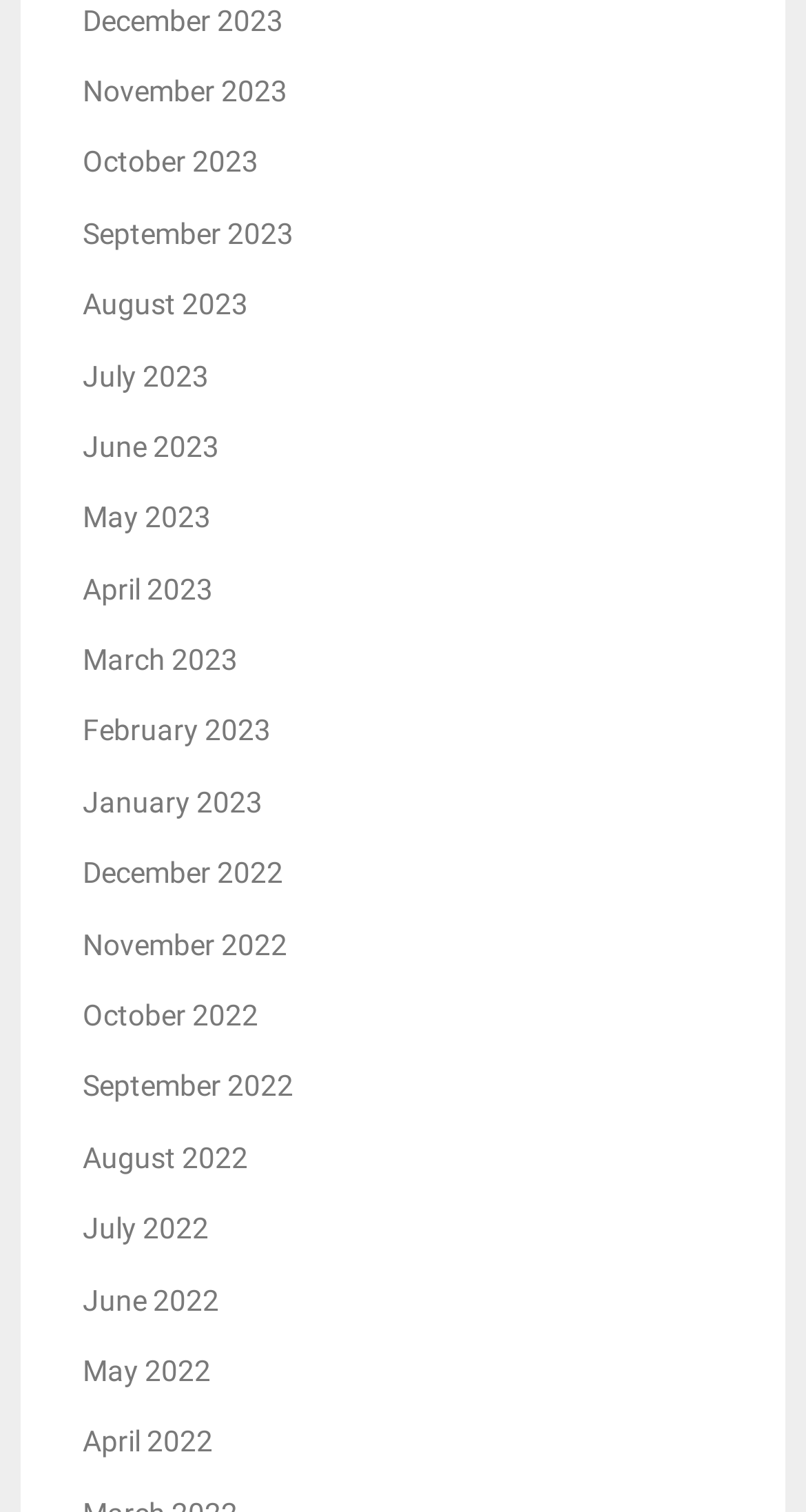Locate the bounding box coordinates of the element that should be clicked to execute the following instruction: "View November 2022".

[0.103, 0.613, 0.356, 0.635]